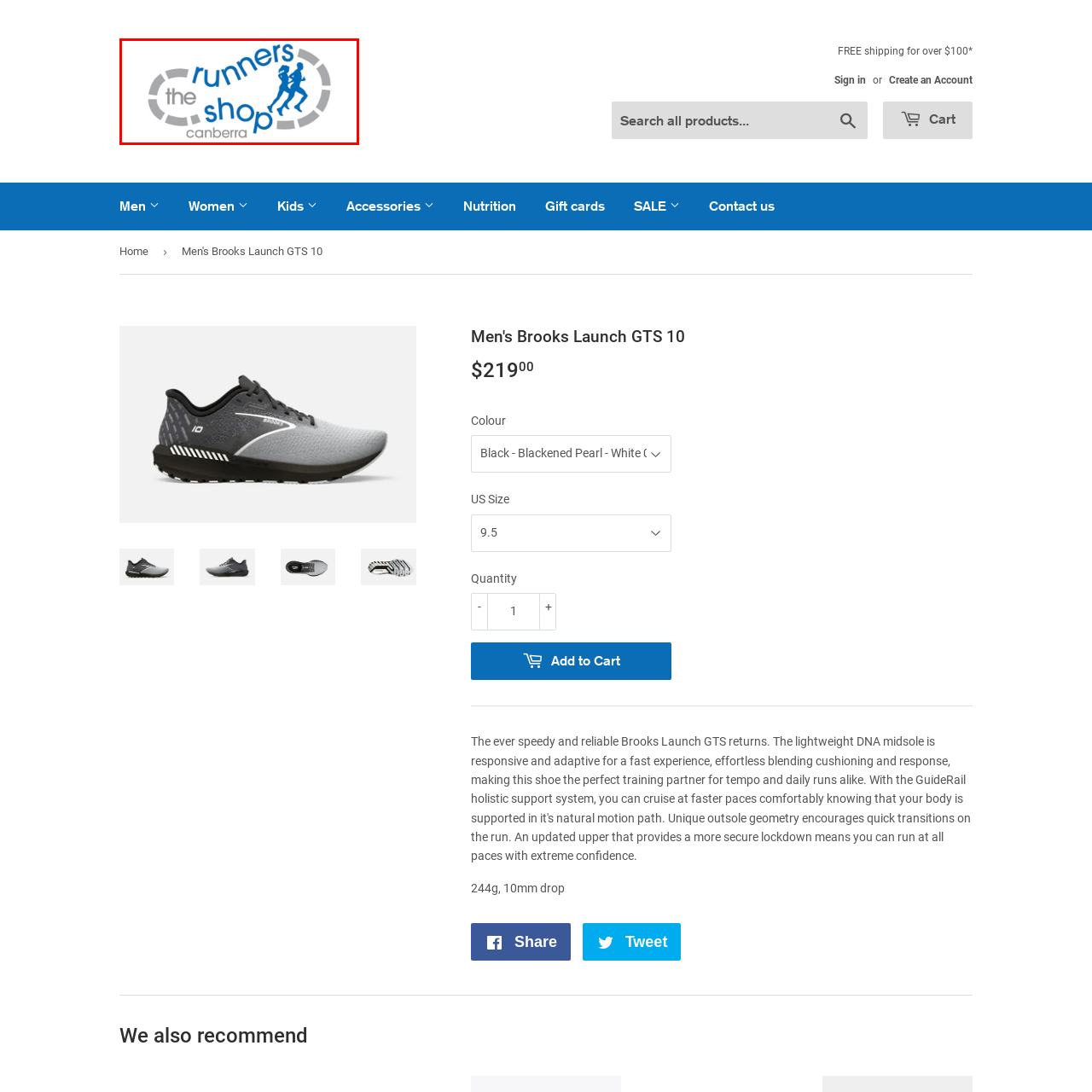Focus on the image confined within the red boundary and provide a single word or phrase in response to the question:
What is the shape of the outline framing the logo?

Shoe print